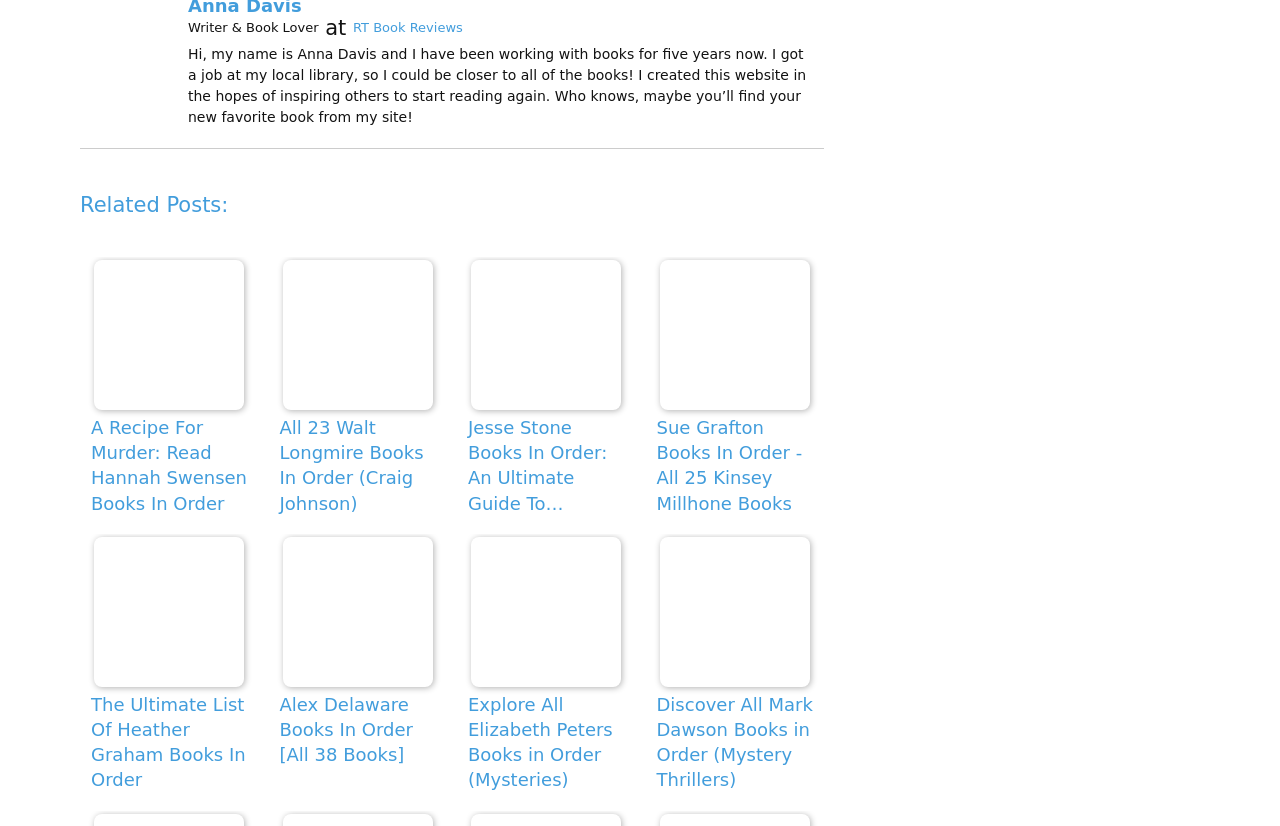Can you find the bounding box coordinates for the UI element given this description: "title="Anna Davis""? Provide the coordinates as four float numbers between 0 and 1: [left, top, right, bottom].

[0.072, 0.015, 0.134, 0.044]